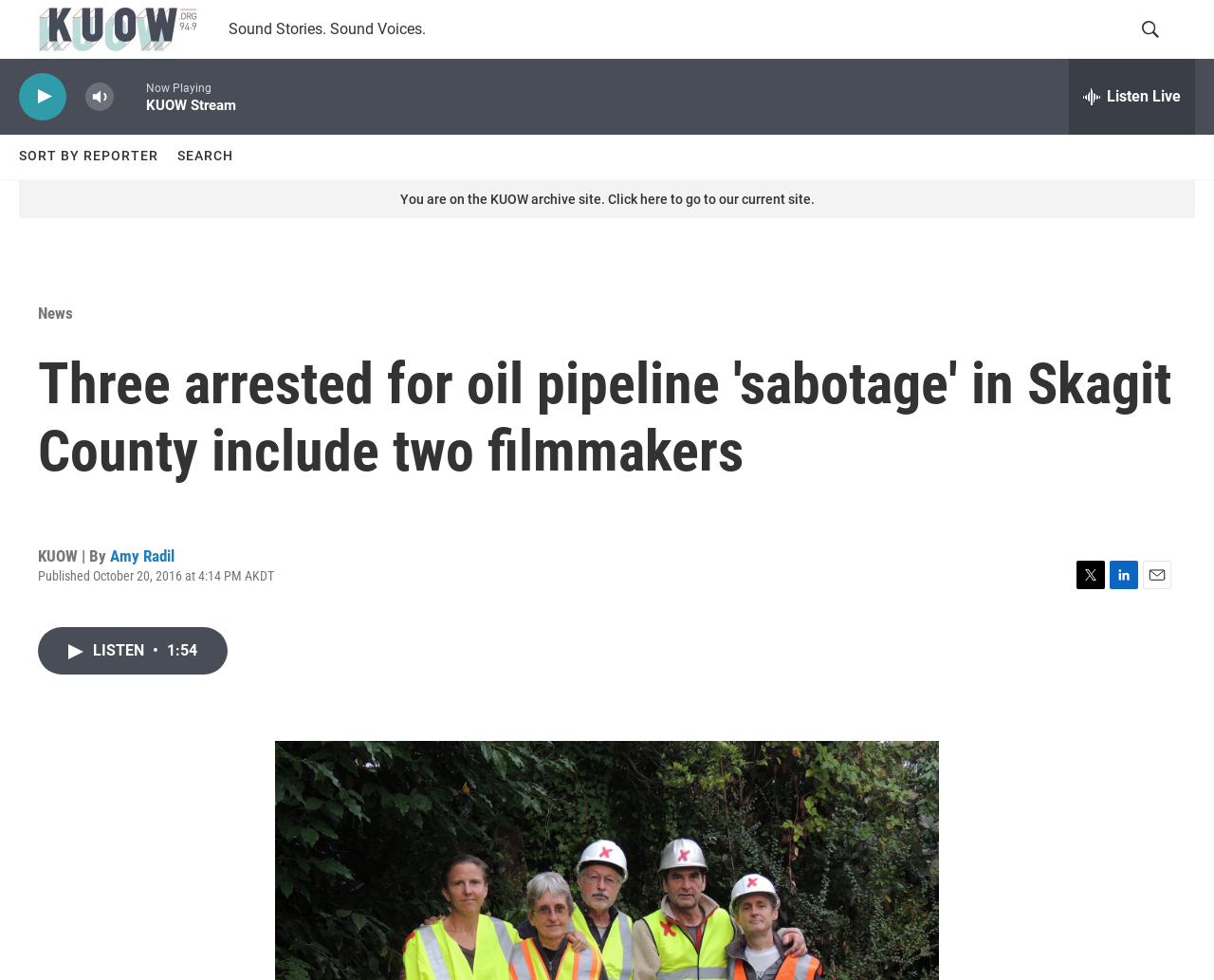Use a single word or phrase to answer the question: 
What is the name of the author of the article?

Amy Radil